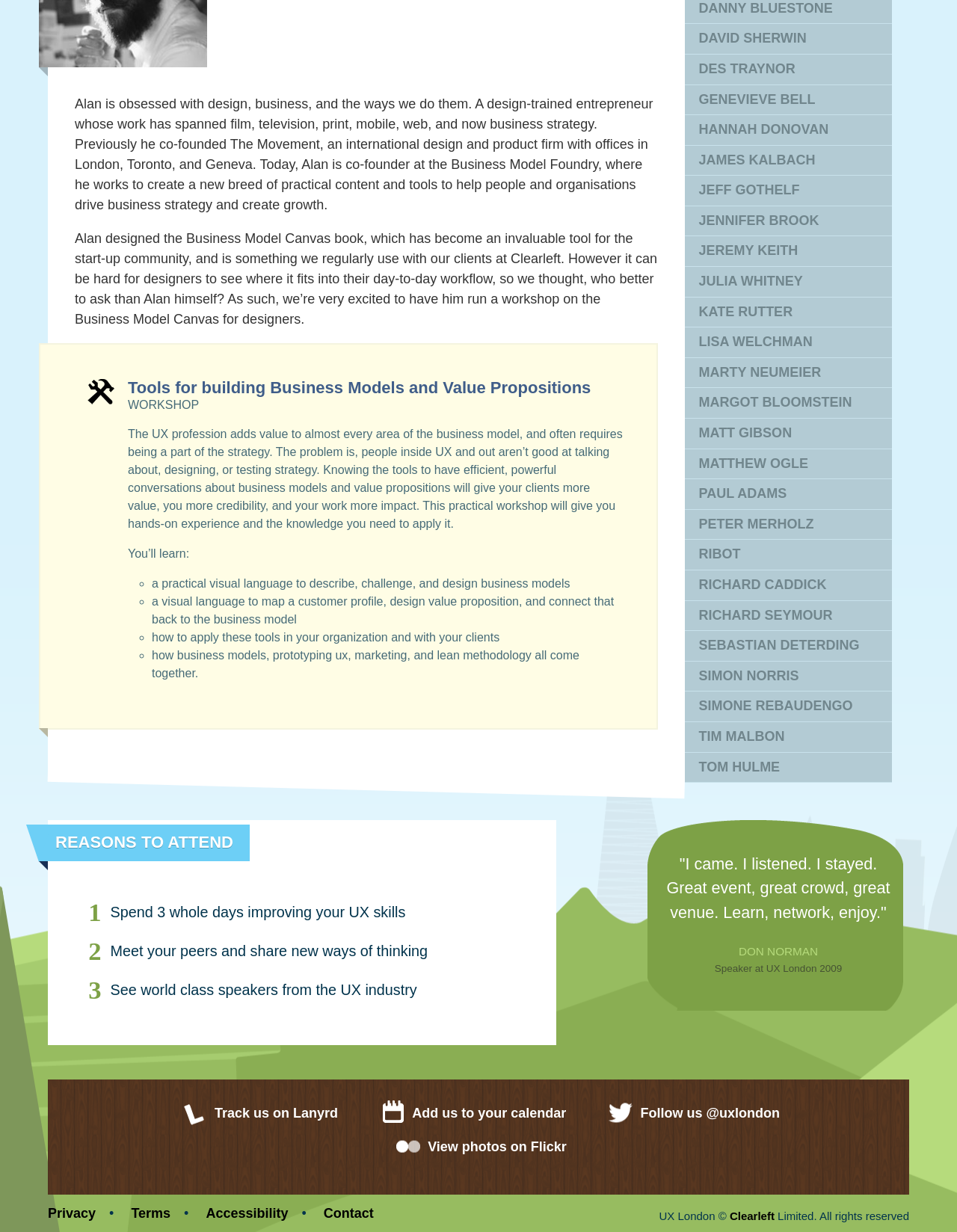Extract the bounding box coordinates for the UI element described by the text: "Terms". The coordinates should be in the form of [left, top, right, bottom] with values between 0 and 1.

[0.137, 0.979, 0.178, 0.991]